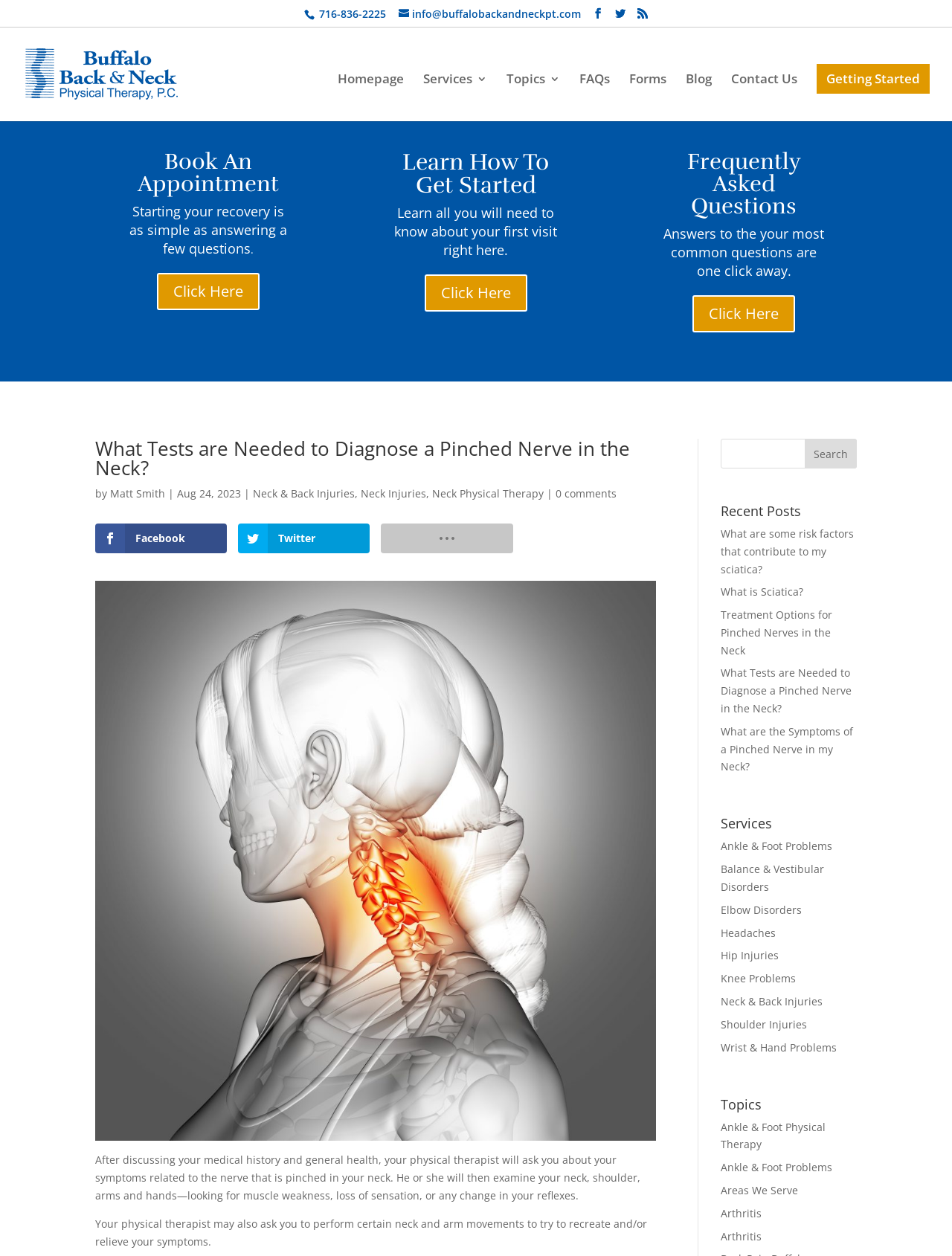Please extract the title of the webpage.

What Tests are Needed to Diagnose a Pinched Nerve in the Neck?